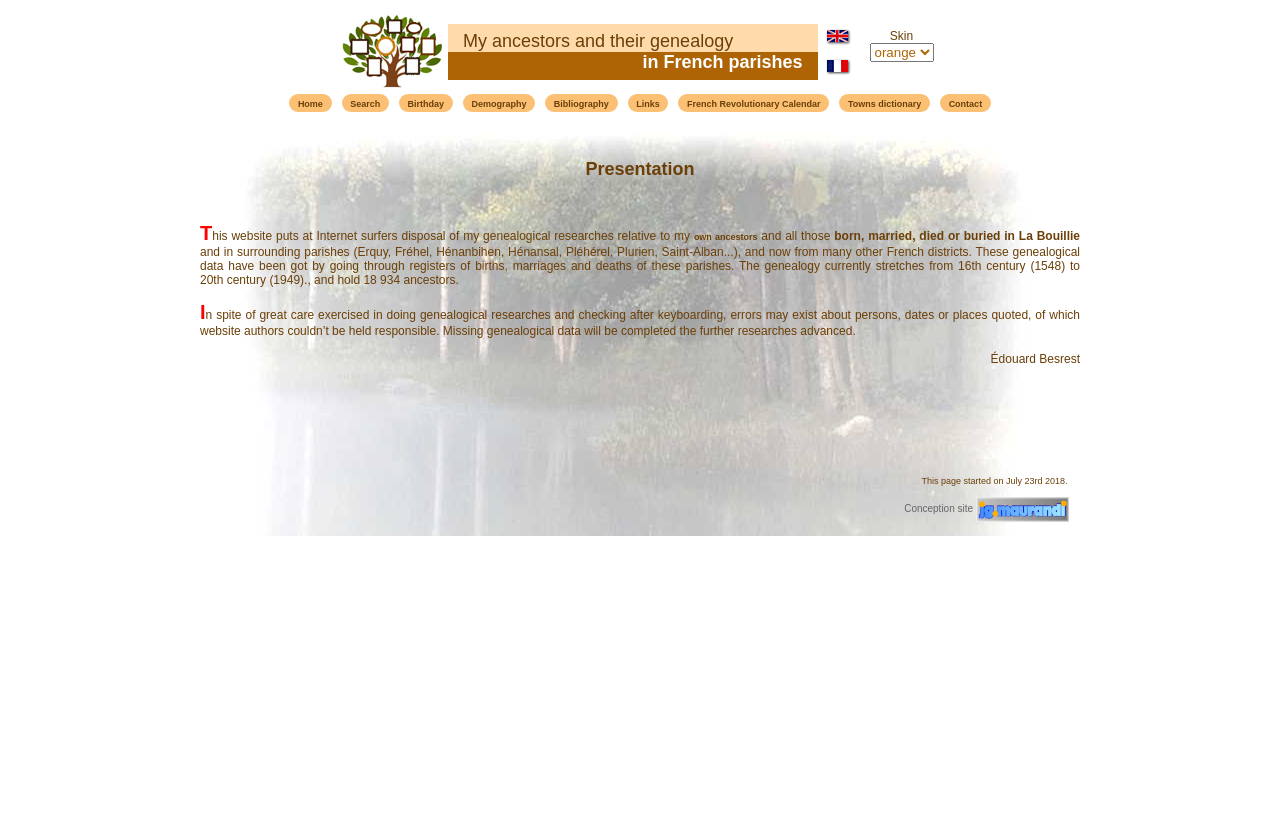What is the purpose of the website?
Please give a detailed and elaborate answer to the question.

The purpose of the website is to share the author's genealogical research with internet users, specifically their ancestors and genealogy in French parishes.